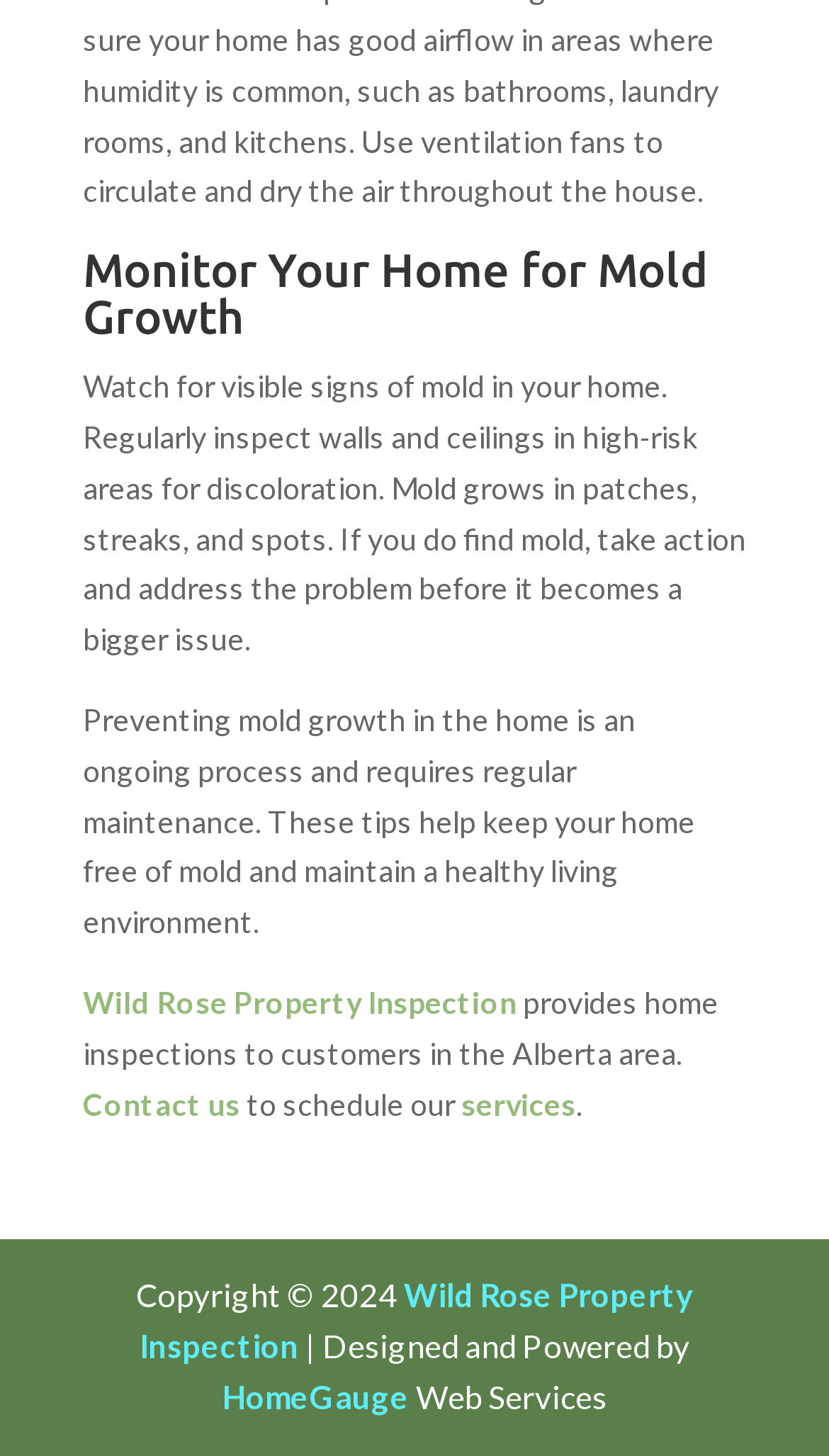Determine the bounding box for the described HTML element: "² Navigation". Ensure the coordinates are four float numbers between 0 and 1 in the format [left, top, right, bottom].

None